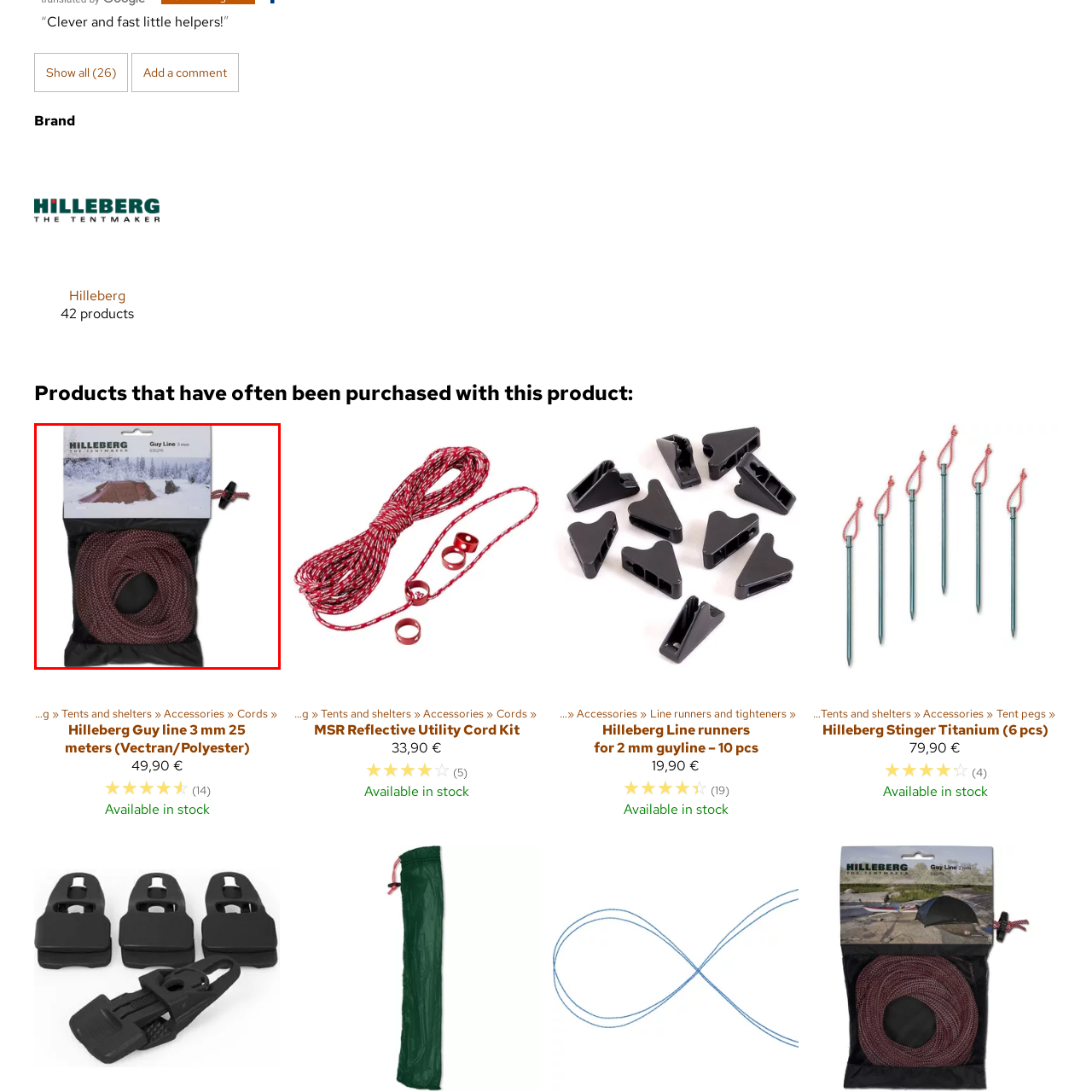Generate an elaborate caption for the image highlighted within the red boundary.

The image showcases a packaged product titled "Hilleberg Guy Line 3 mm 25 meters (Vectran/Polyester)." It features a durable and vibrant red and black braided cord, coiled neatly and encased in a clear plastic bag. The packaging visuals prominently display a winter camping scene with a Hilleberg tent set against a snowy landscape, emphasizing the product's utility for outdoor adventures. This guy line is designed for securing tents effectively, showcasing the brand's commitment to quality and reliability in camping equipment. The package highlights its length of 25 meters, making it versatile for various setups, and is visually appealing while offering practical information about the product’s specifications and use.